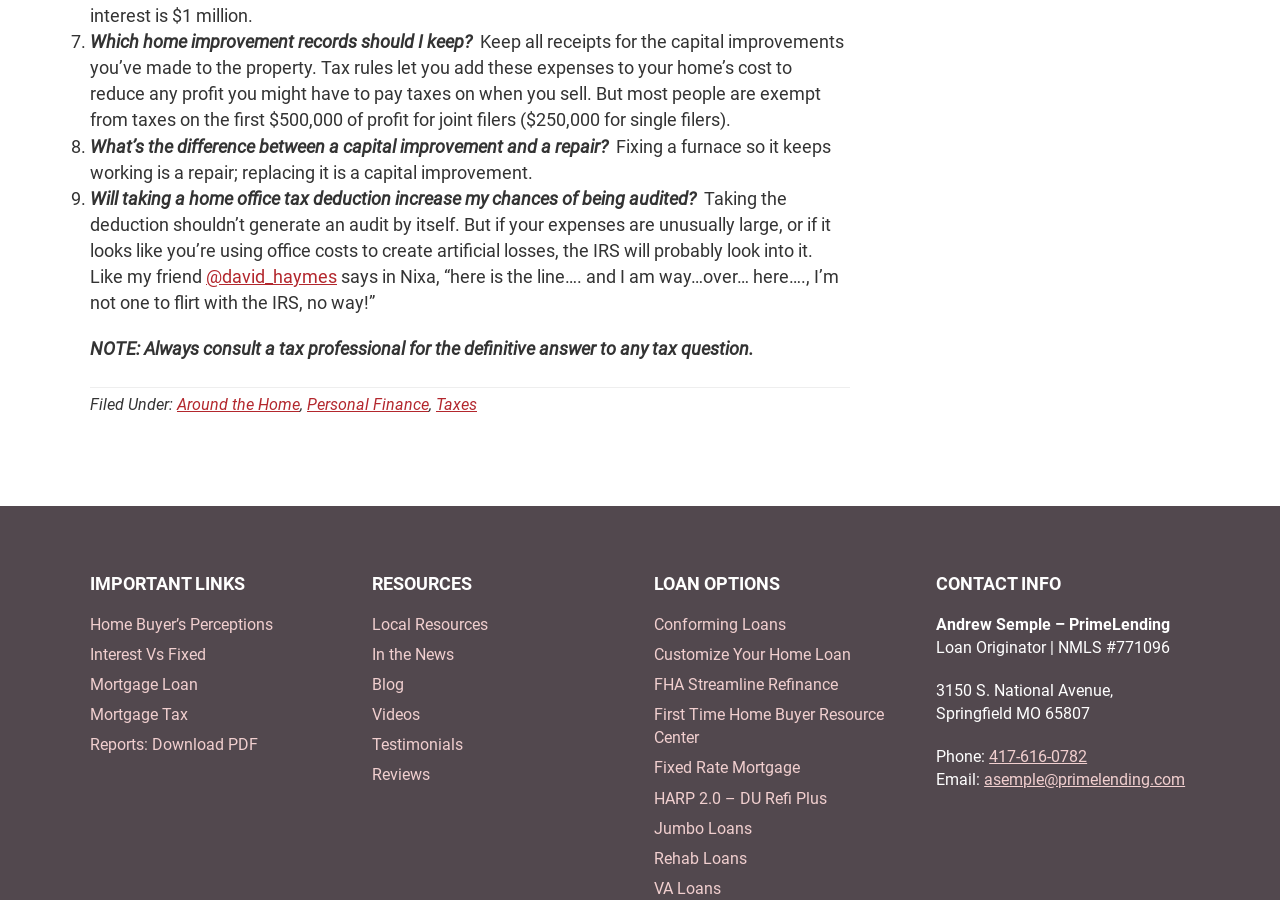Locate the bounding box coordinates of the clickable region necessary to complete the following instruction: "Click on 'Around the Home'". Provide the coordinates in the format of four float numbers between 0 and 1, i.e., [left, top, right, bottom].

[0.138, 0.439, 0.234, 0.46]